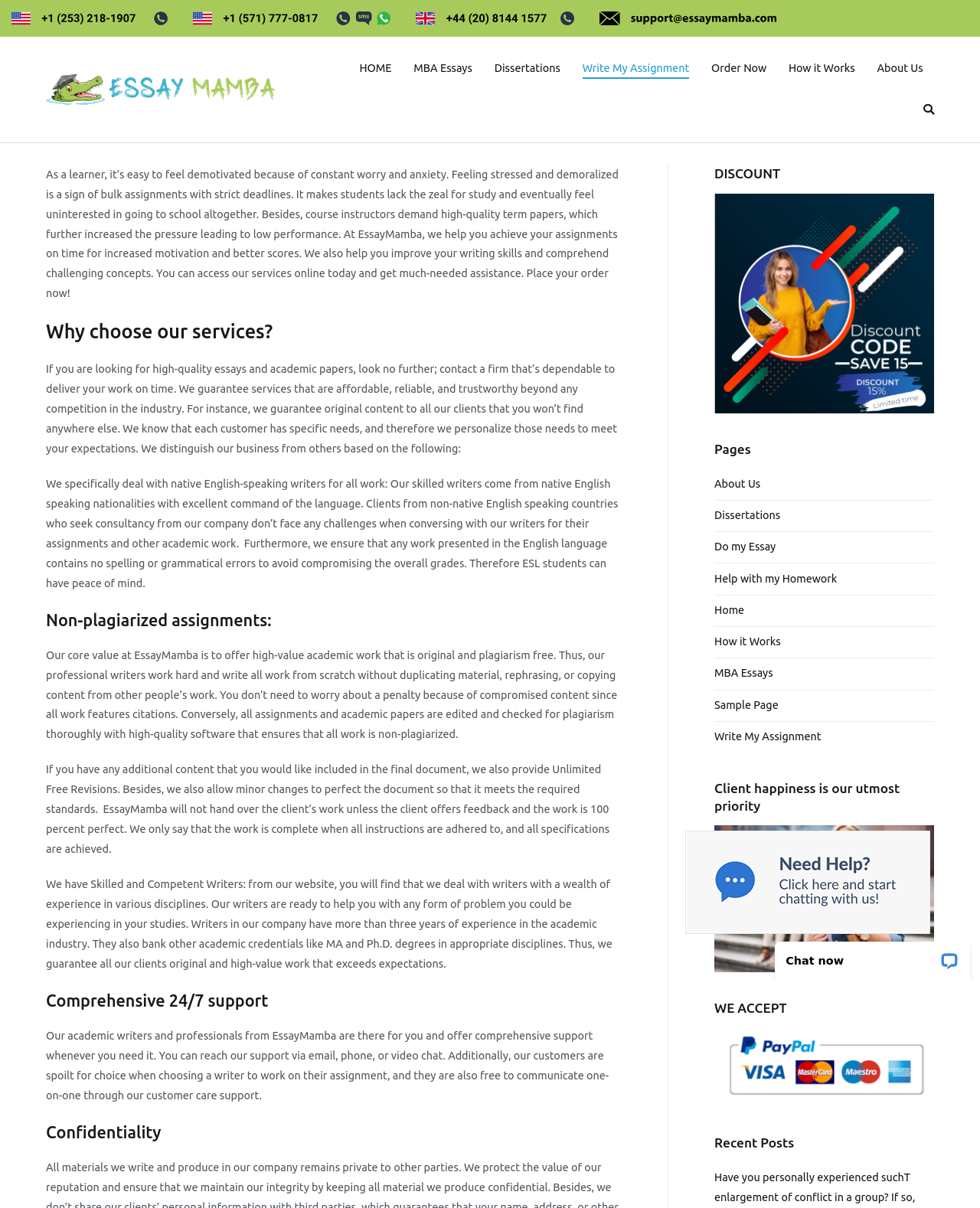Identify the bounding box coordinates for the UI element described as: "Order Now".

[0.726, 0.049, 0.782, 0.065]